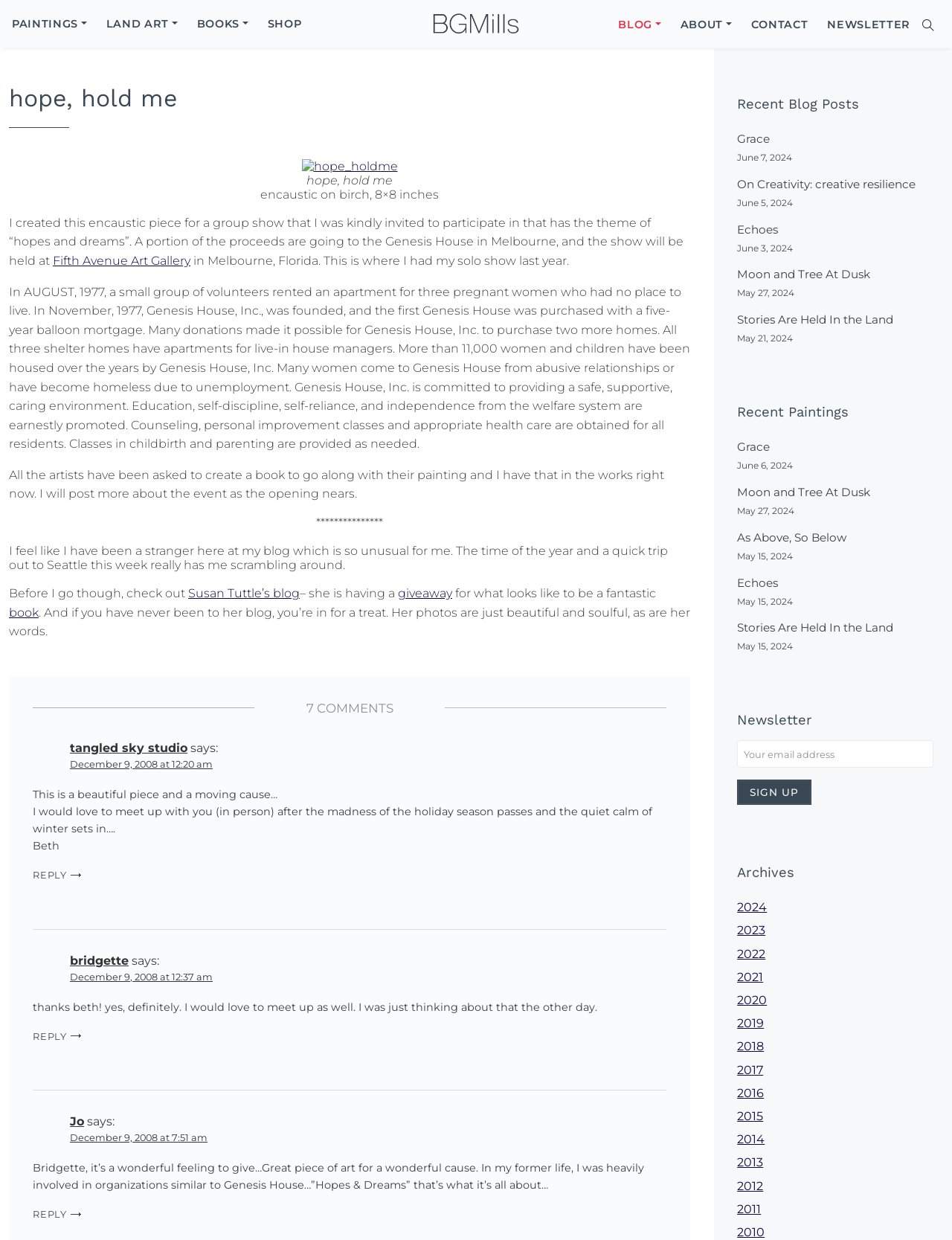Please examine the image and answer the question with a detailed explanation:
What is the theme of the group show?

The theme of the group show is mentioned in the text 'I created this encaustic piece for a group show that I was kindly invited to participate in that has the theme of “hopes and dreams”.'